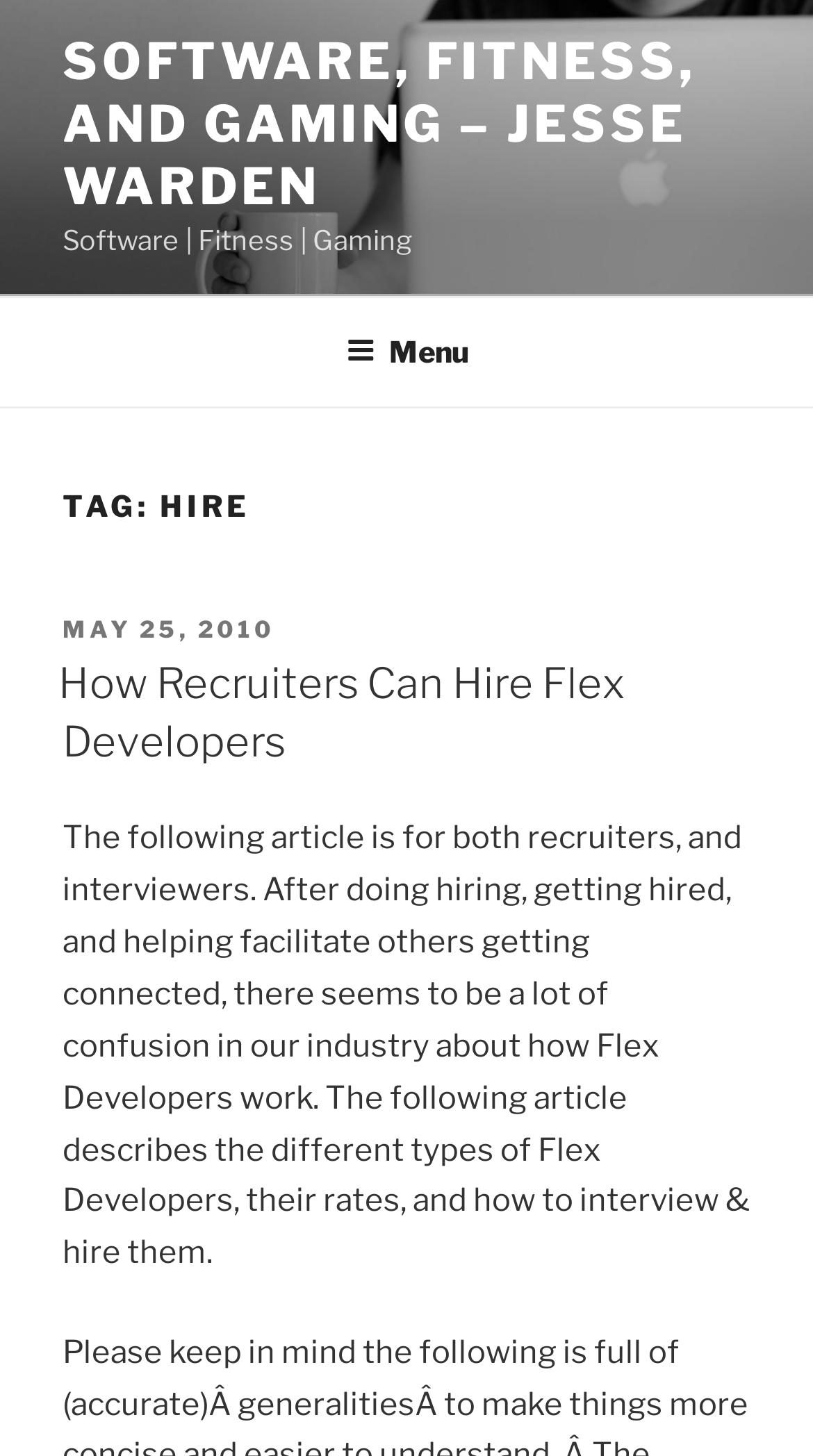Based on what you see in the screenshot, provide a thorough answer to this question: What is the main topic of this webpage?

Based on the webpage content, the main topic is about hiring Flex Developers, which is evident from the heading 'How Recruiters Can Hire Flex Developers' and the description that follows.